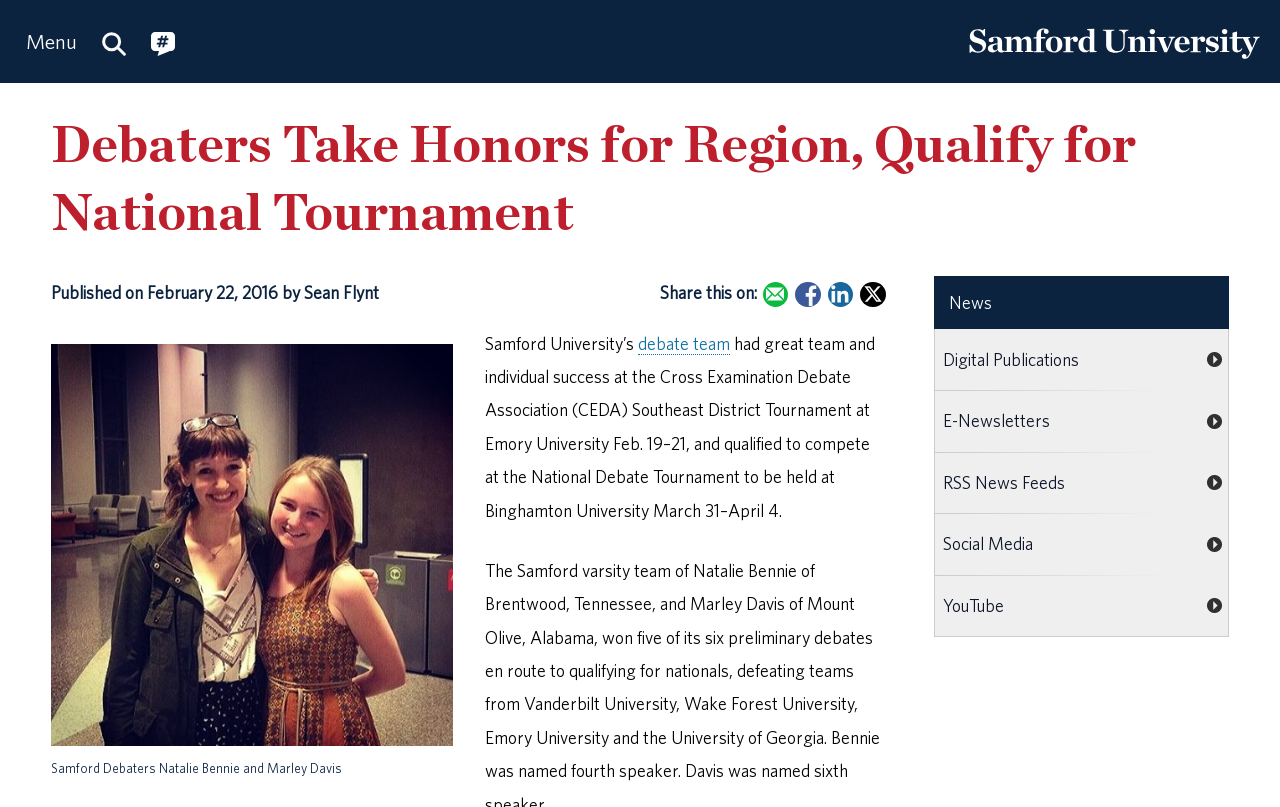Use a single word or phrase to answer the following:
How many links are there under 'Calls to Action'?

6